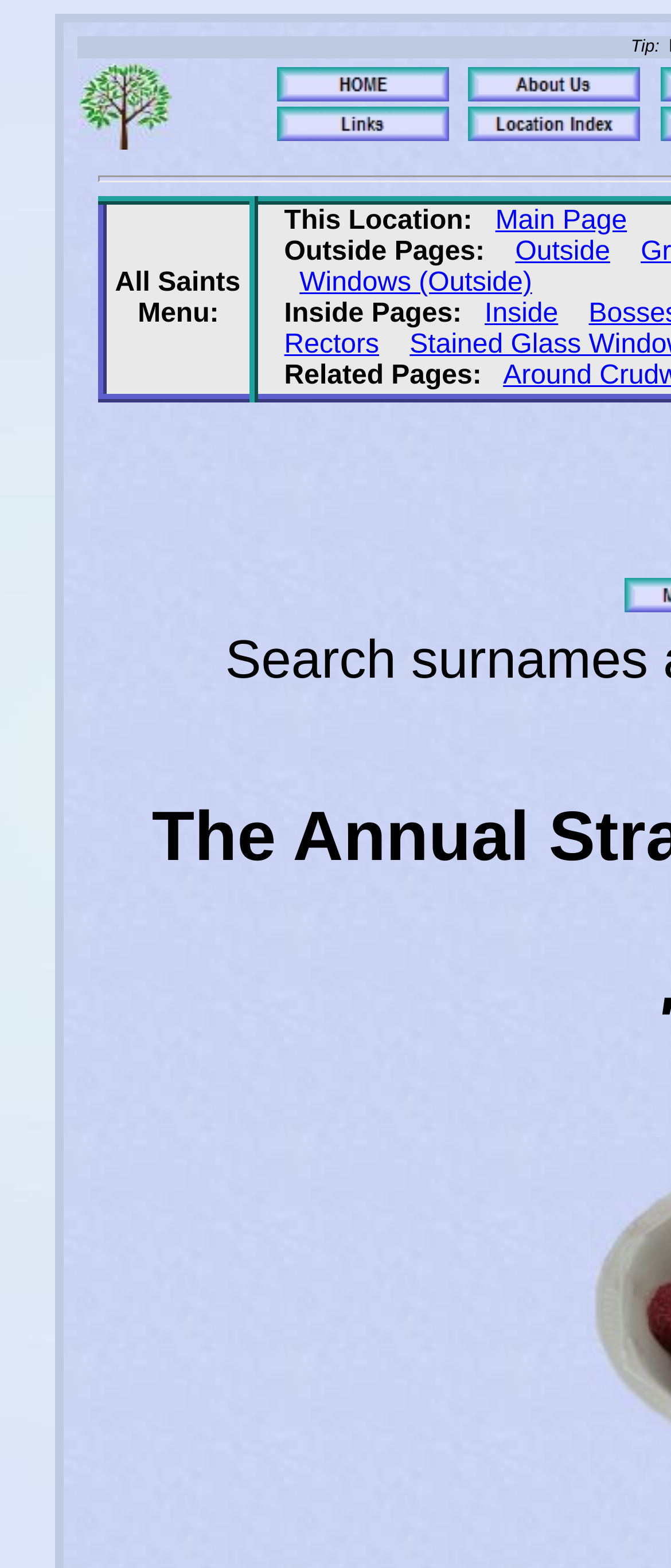Please provide a brief answer to the following inquiry using a single word or phrase:
How many buttons are in the top navigation bar?

4